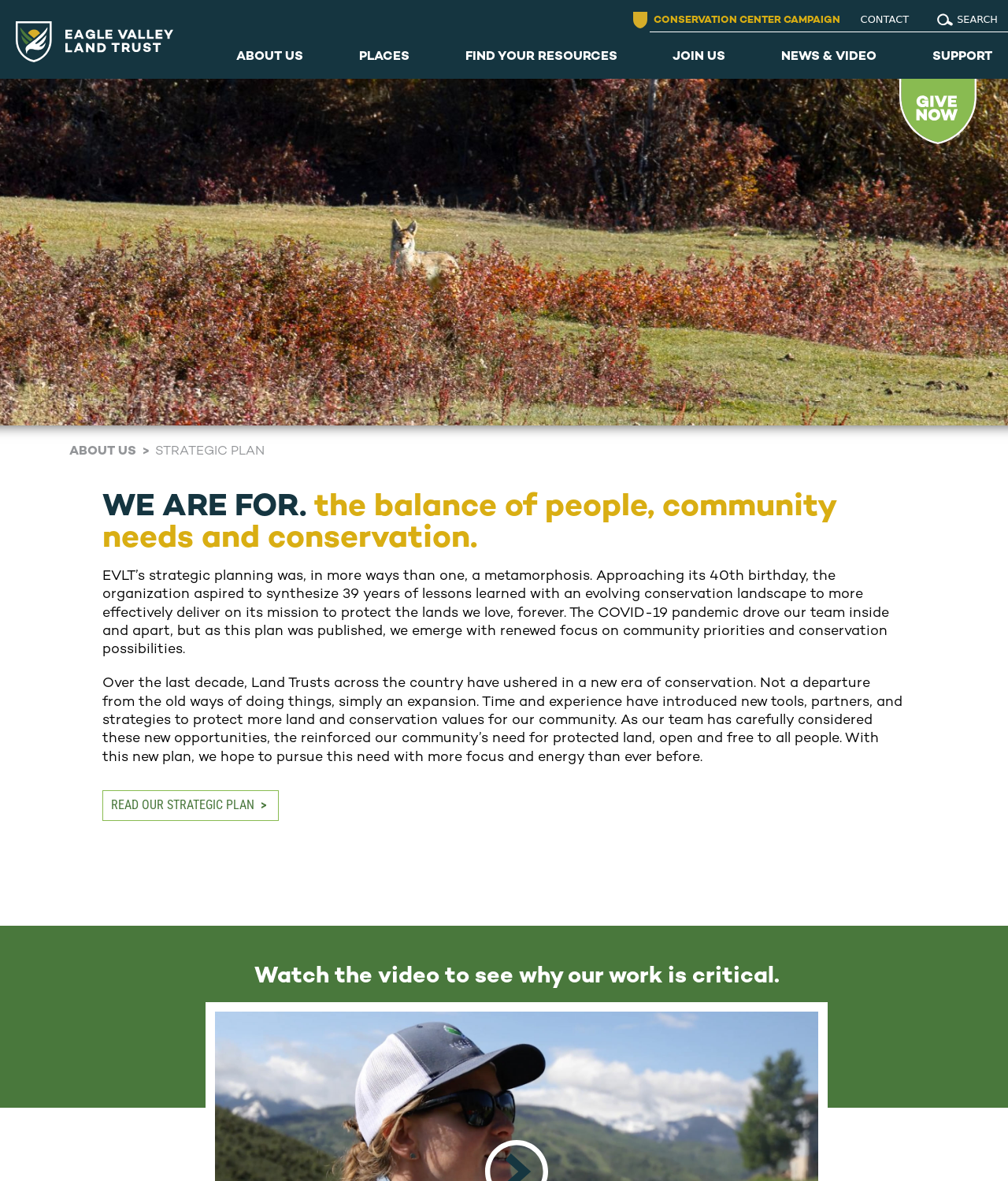Pinpoint the bounding box coordinates of the element to be clicked to execute the instruction: "read about conservation center campaign".

[0.628, 0.012, 0.833, 0.022]